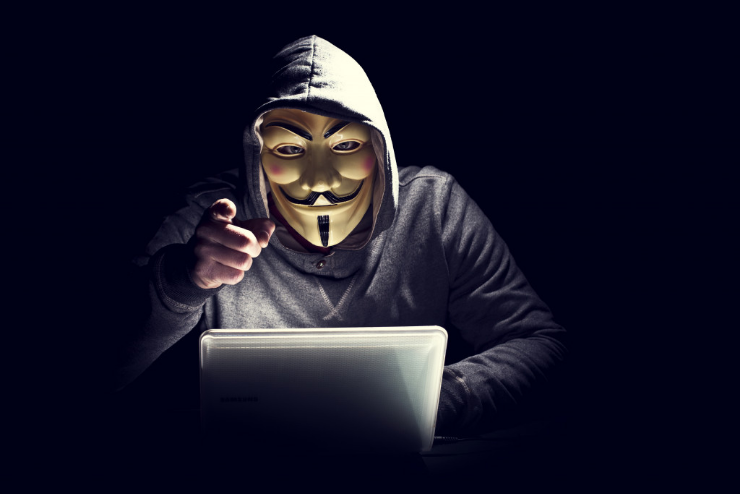Generate a complete and detailed caption for the image.

This striking image features a cloaked figure wearing a distinctive Guy Fawkes mask, symbolizing anonymity and rebellion against authority, commonly associated with the hacking collective Anonymous. The individual sits in front of a laptop, suggesting engagement in activities related to cyber operations or information security. The dark background enhances the mysterious and ominous atmosphere, reflecting the themes of cyber crime and potential threats that businesses face today. This visual representation aligns with the article's focus on understanding different types of cyber-attacks, emphasizing the importance of awareness and protection for businesses in an increasingly digital world.